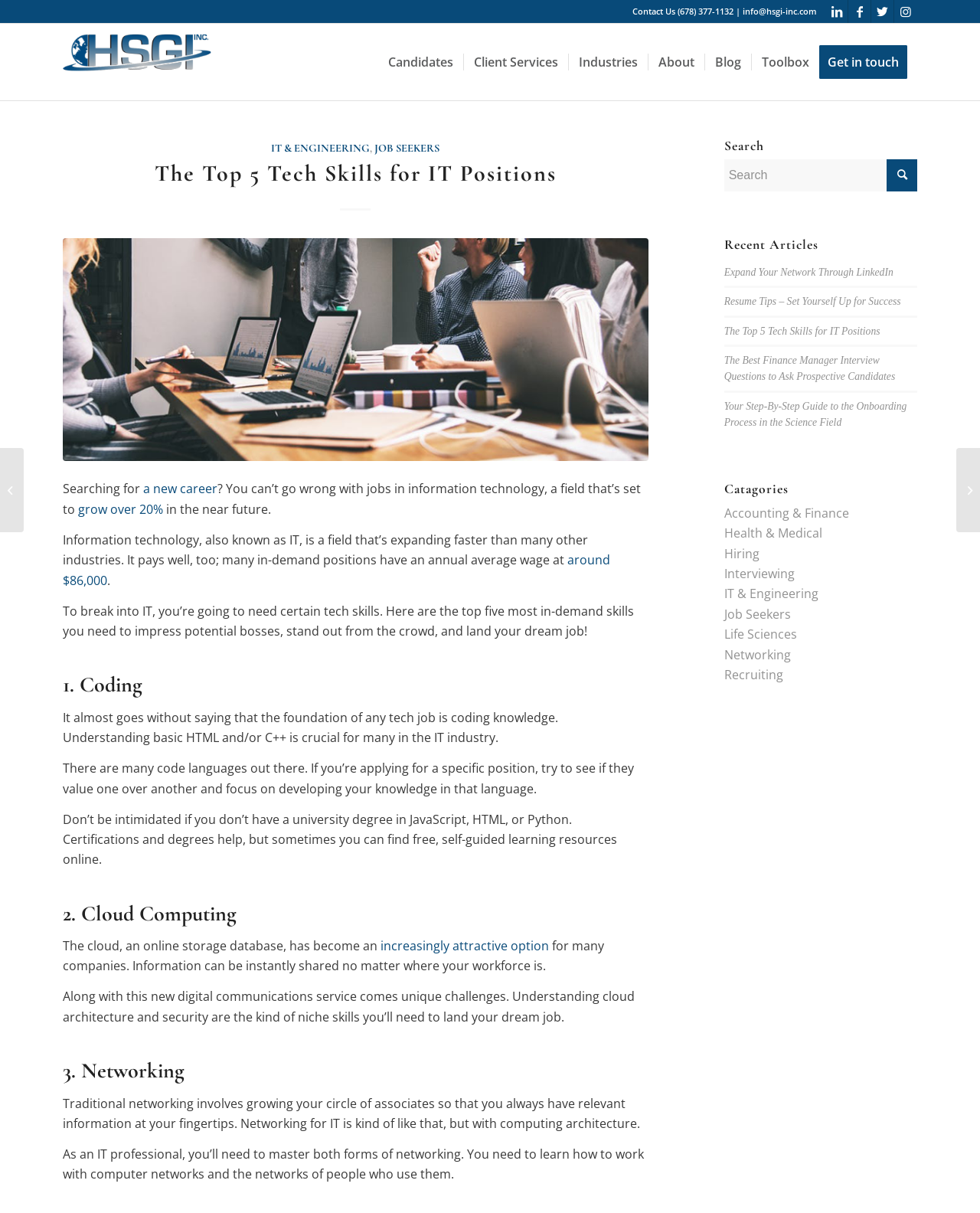Generate the text of the webpage's primary heading.

The Top 5 Tech Skills for IT Positions